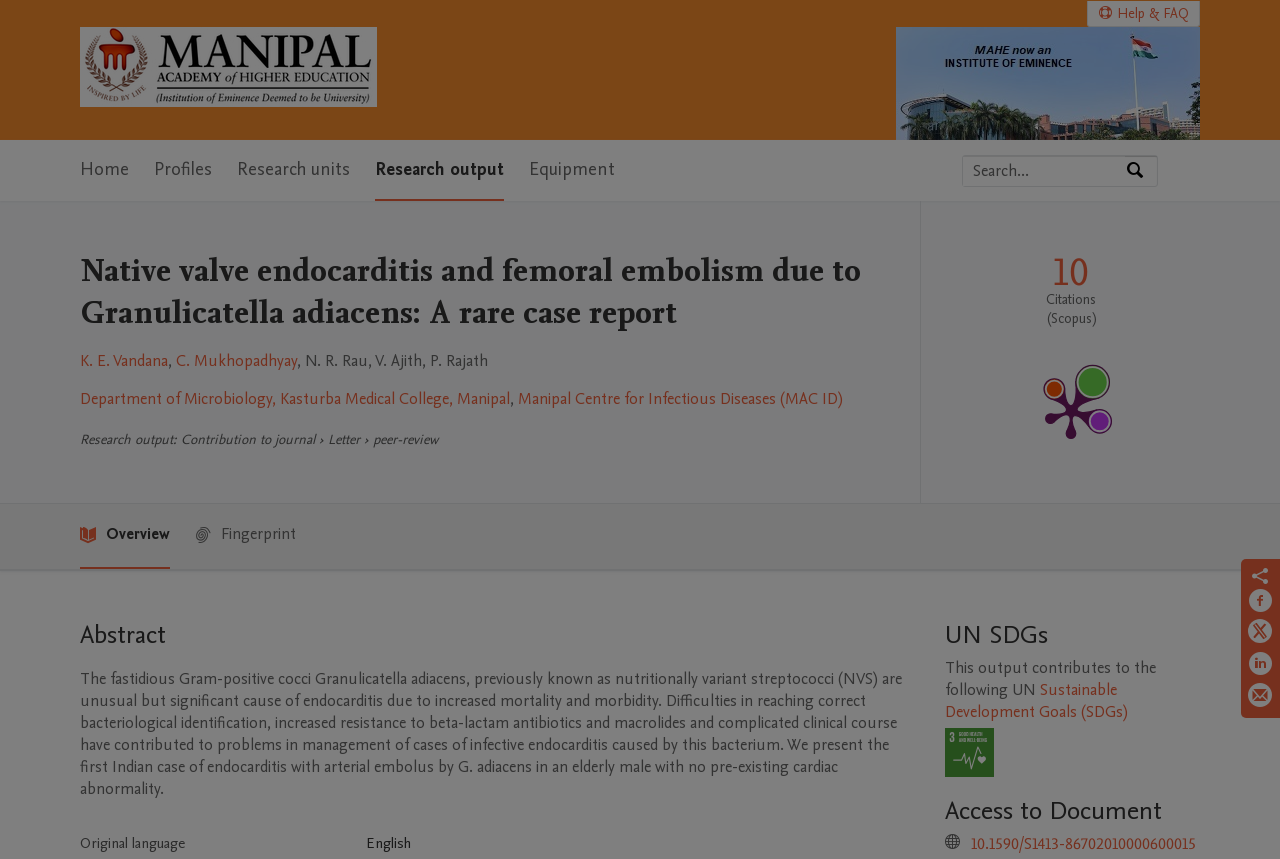Please provide the bounding box coordinate of the region that matches the element description: aria-label="Share on Twitter". Coordinates should be in the format (top-left x, top-left y, bottom-right x, bottom-right y) and all values should be between 0 and 1.

[0.975, 0.722, 0.994, 0.758]